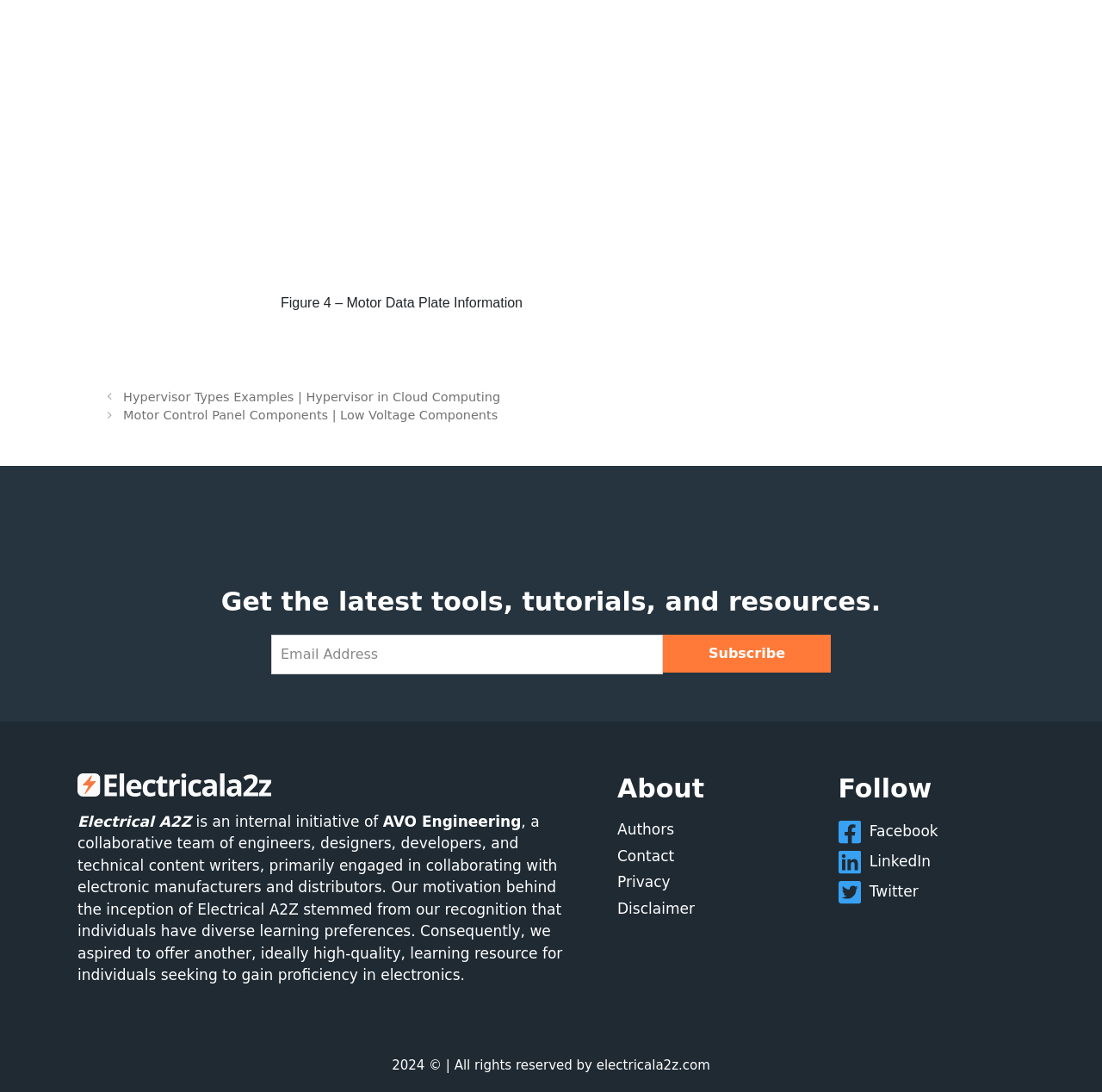Provide a single word or phrase answer to the question: 
What is the name of the initiative?

Electrical A2Z